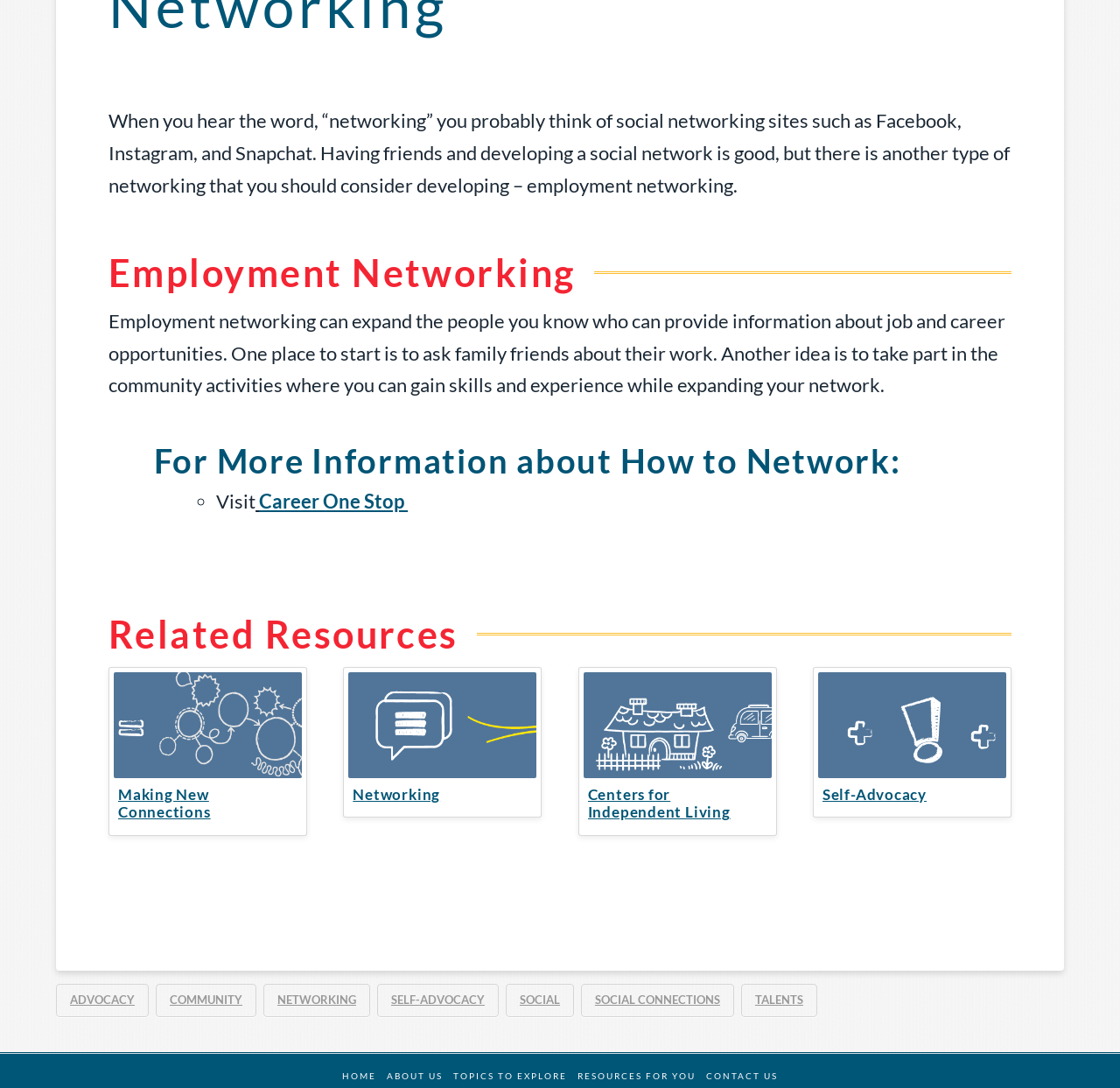Please provide the bounding box coordinates for the UI element as described: "Making New ConnectionsFebruary 6, 2017". The coordinates must be four floats between 0 and 1, represented as [left, top, right, bottom].

[0.097, 0.613, 0.274, 0.768]